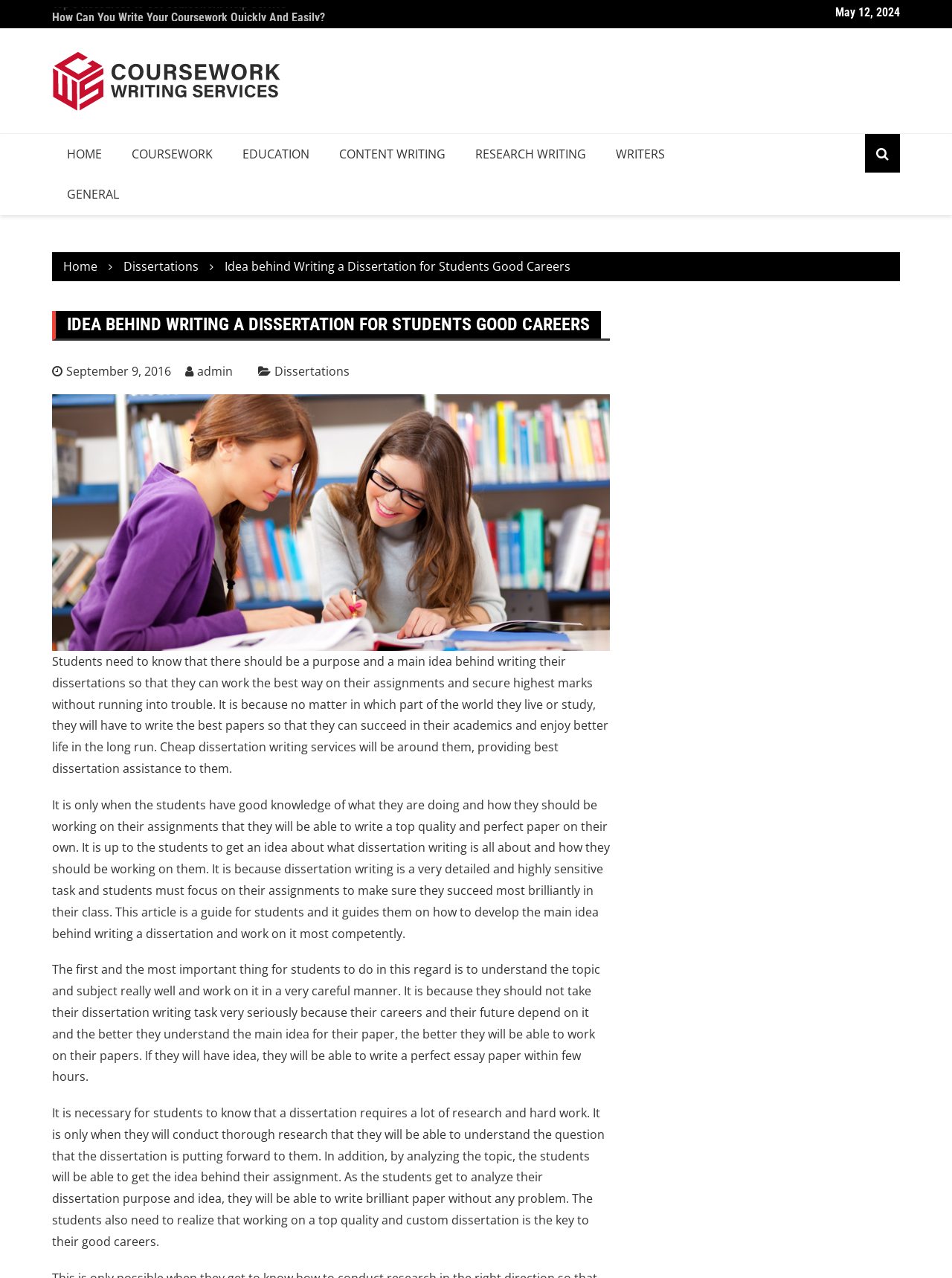Locate the bounding box for the described UI element: "September 9, 2016". Ensure the coordinates are four float numbers between 0 and 1, formatted as [left, top, right, bottom].

[0.055, 0.284, 0.18, 0.297]